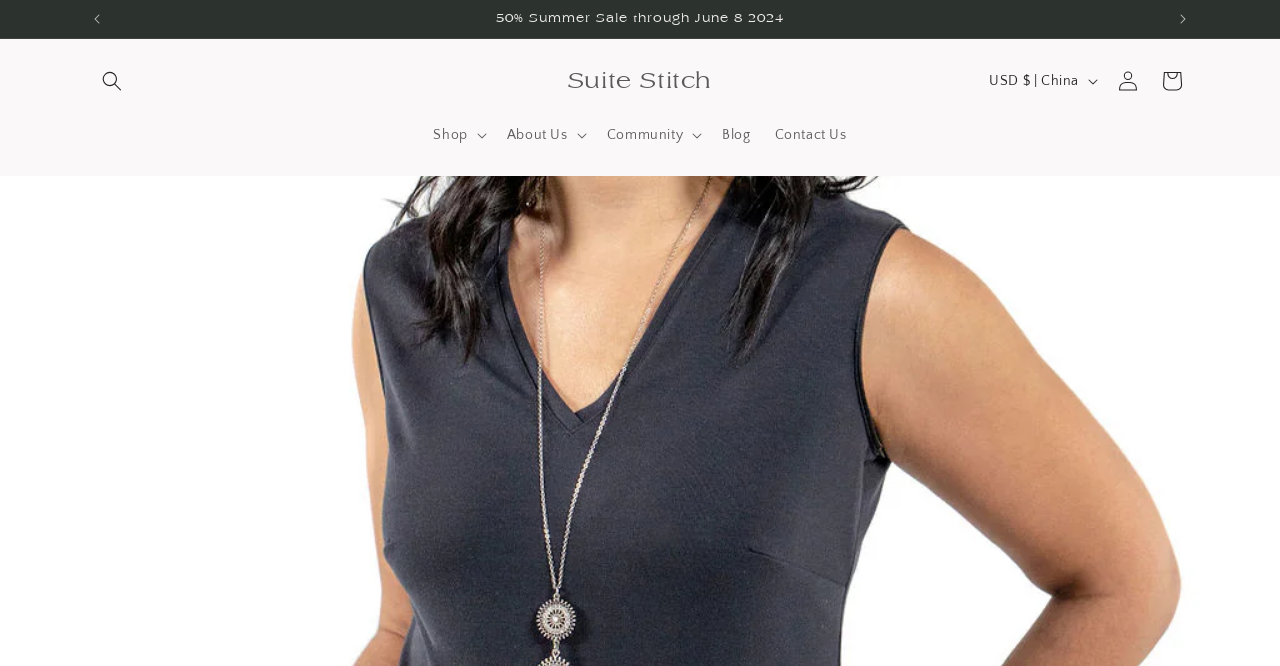Identify the bounding box of the HTML element described as: "aria-label="Search"".

[0.07, 0.089, 0.105, 0.155]